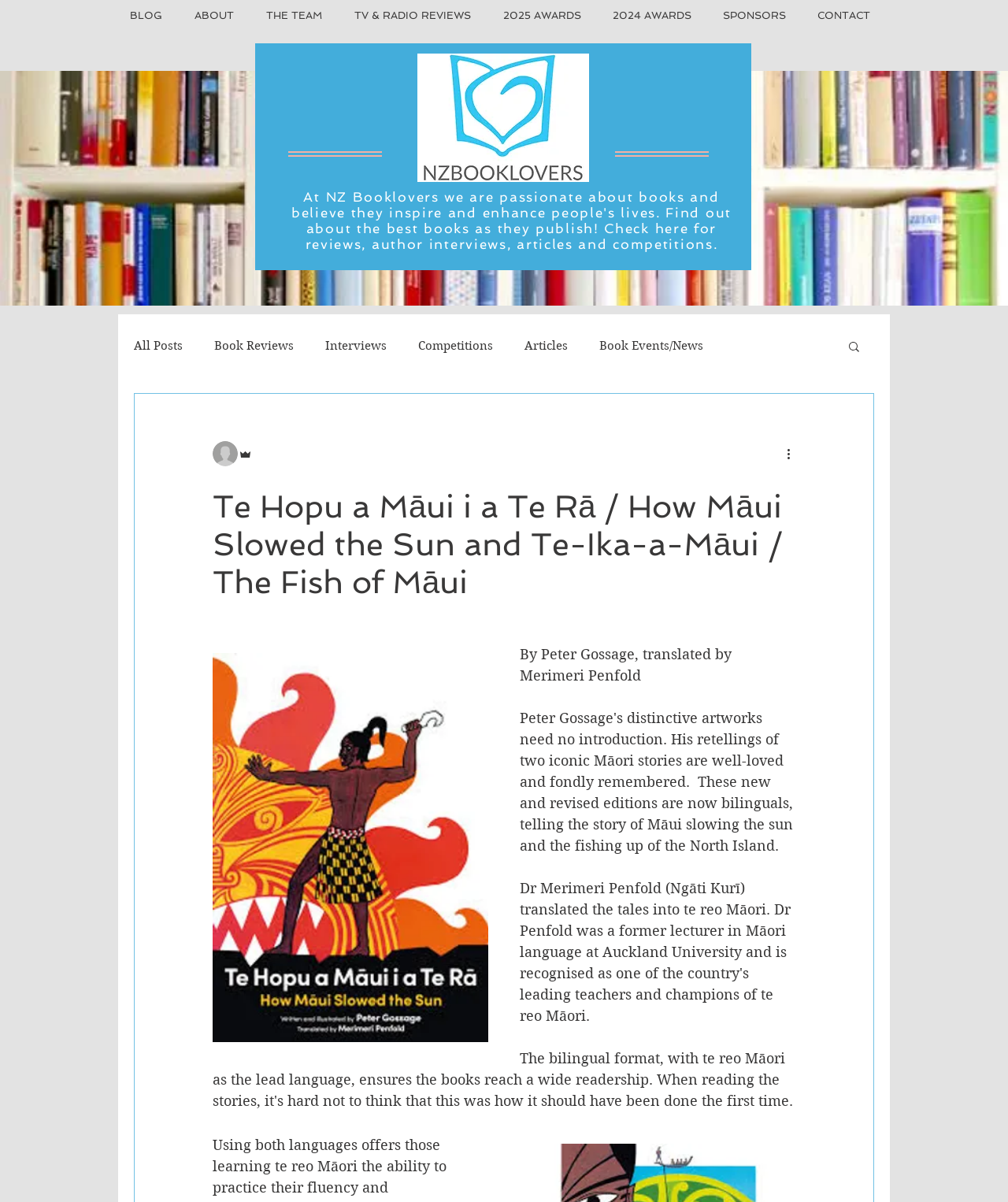Determine the bounding box coordinates of the region that needs to be clicked to achieve the task: "Share via Facebook".

None